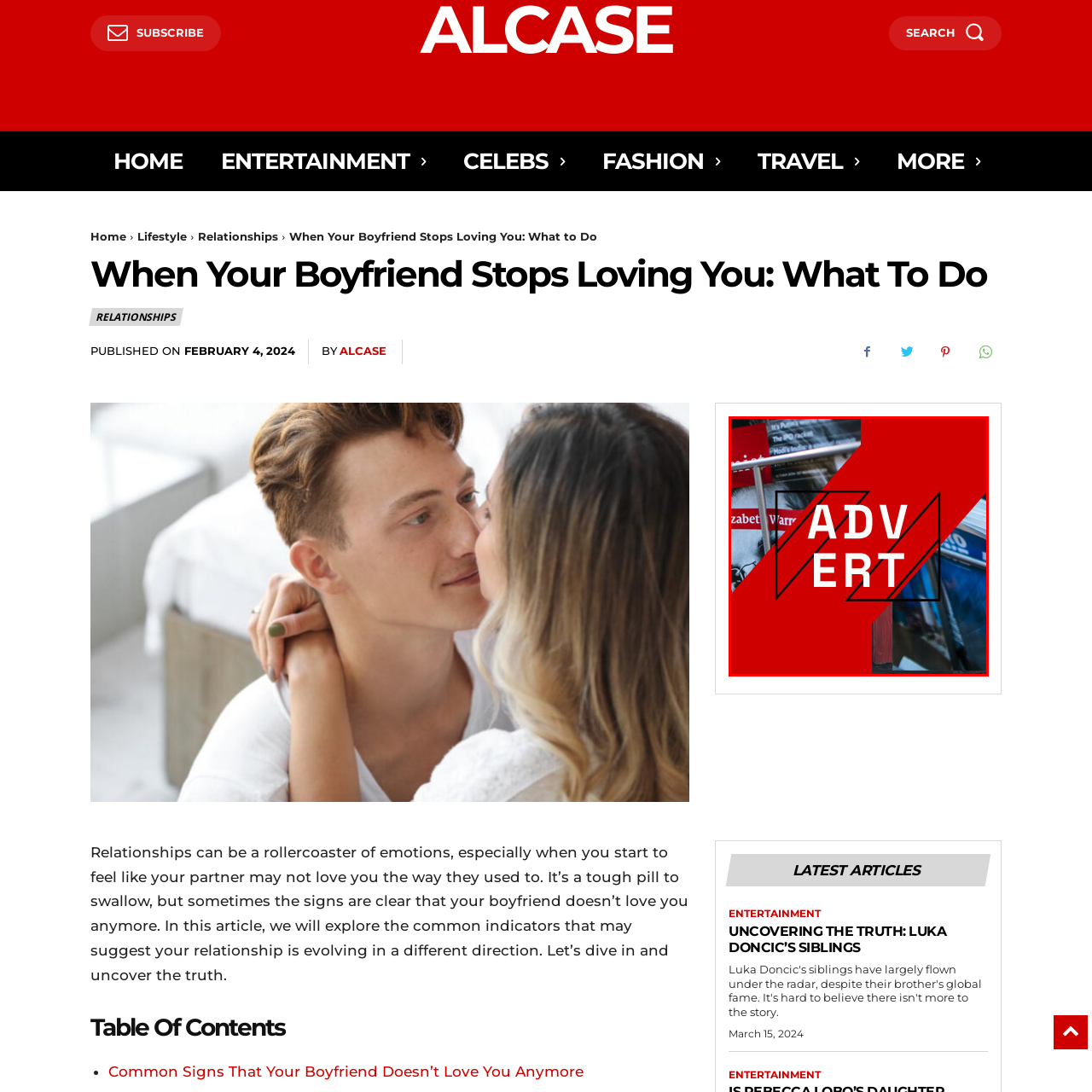Please review the portion of the image contained within the red boundary and provide a detailed answer to the subsequent question, referencing the image: What is the theme of the advertisement?

The composition of the advertisement effectively conveys the theme of promotion, suggesting a connection to contemporary media, trends, or events, as mentioned in the caption.